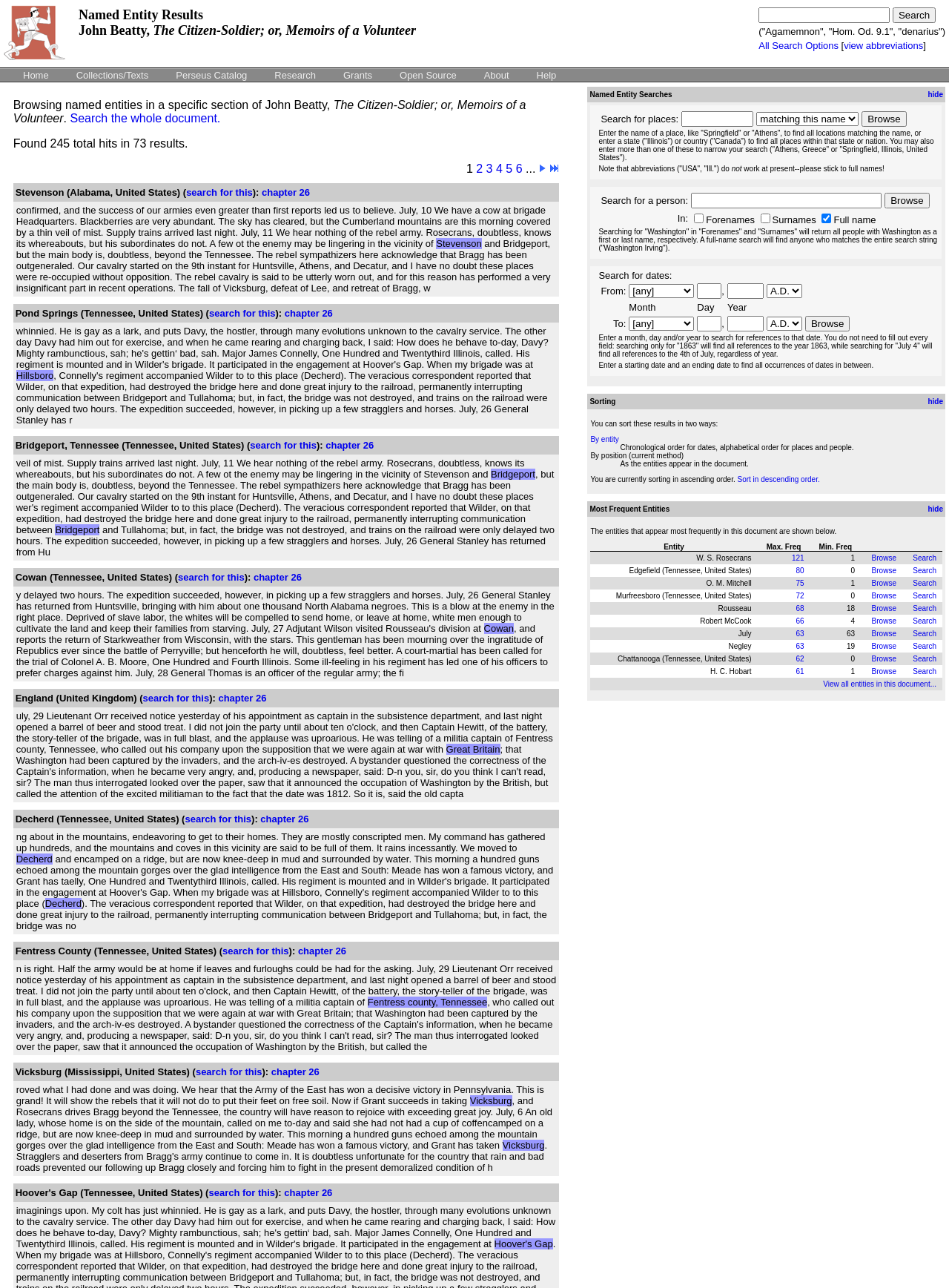Refer to the image and provide an in-depth answer to the question: 
What is the purpose of the 'All Search Options' link?

The 'All Search Options' link provides access to additional search options beyond the basic search fields. This allows the user to refine their search by specifying more criteria, such as searching for specific types of entities or within specific collections.